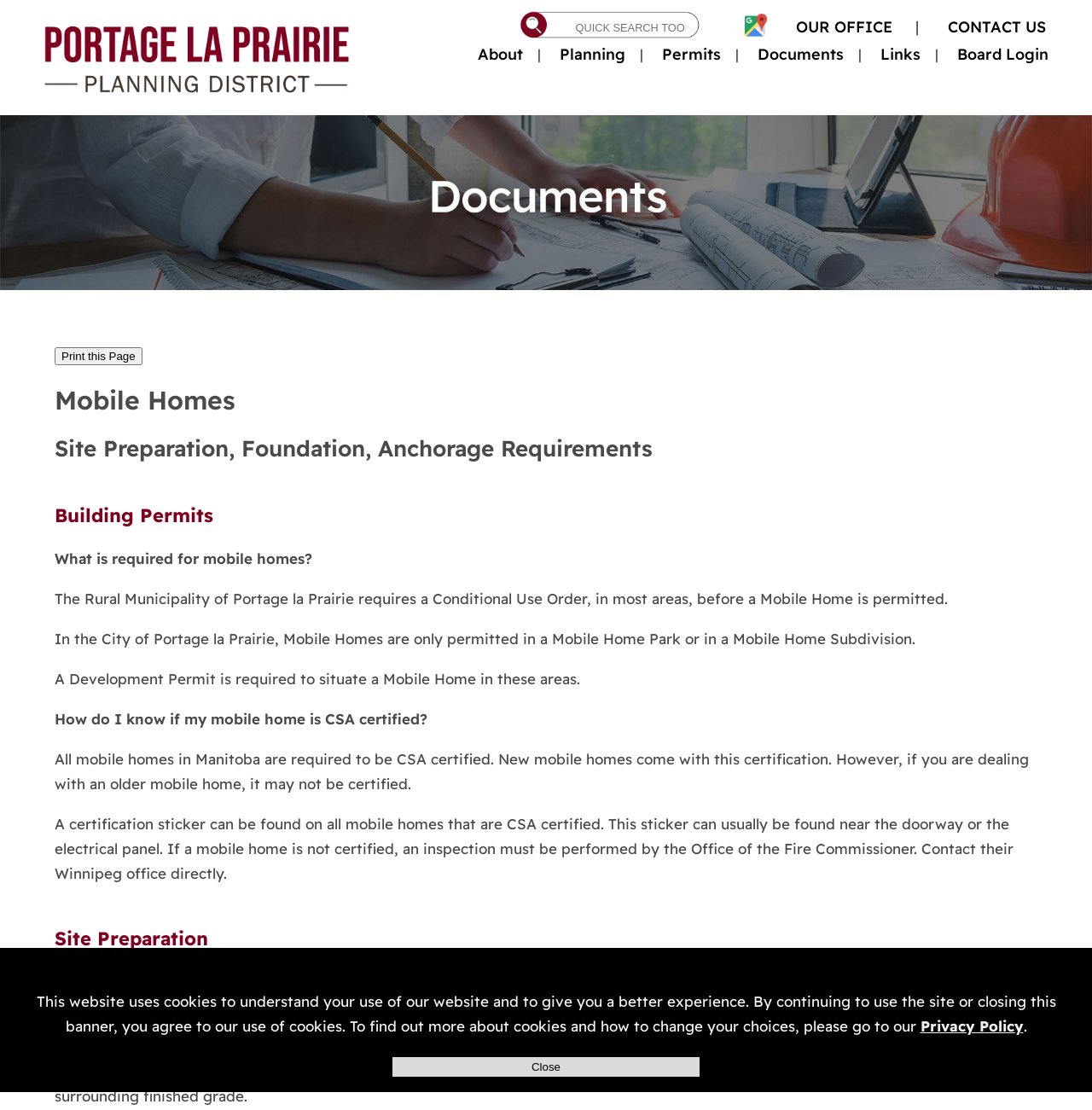What is the minimum slope required for site preparation?
Please describe in detail the information shown in the image to answer the question.

According to the webpage, during site preparation for a mobile home, the base of the excavated site area should be graded from the center to the outside or from side to side, with a minimum slope of 2% to prevent water accumulation under the home.